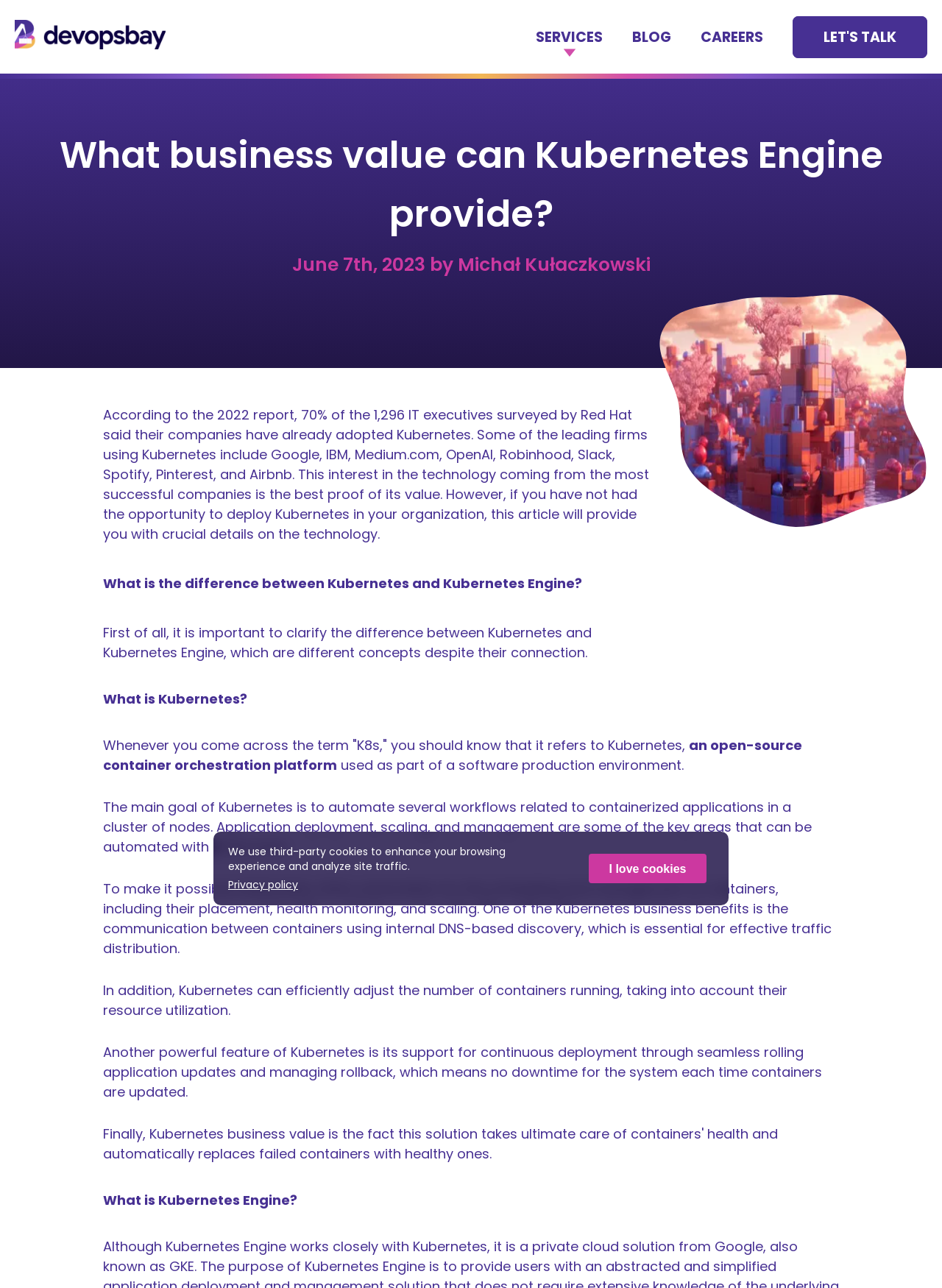Determine the primary headline of the webpage.

What business value can Kubernetes Engine provide?